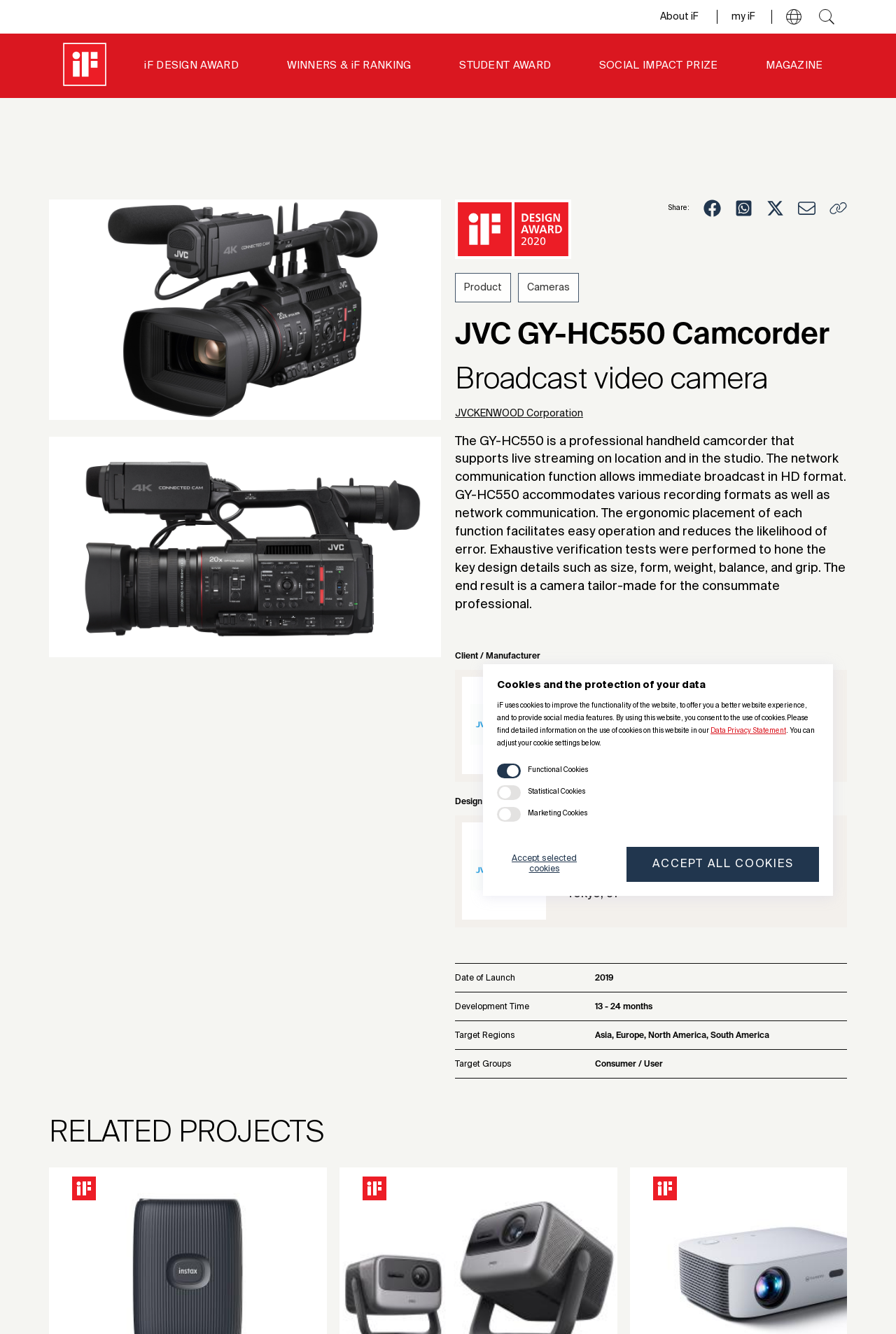Can you provide the bounding box coordinates for the element that should be clicked to implement the instruction: "Click the 'Product' button"?

[0.508, 0.205, 0.57, 0.227]